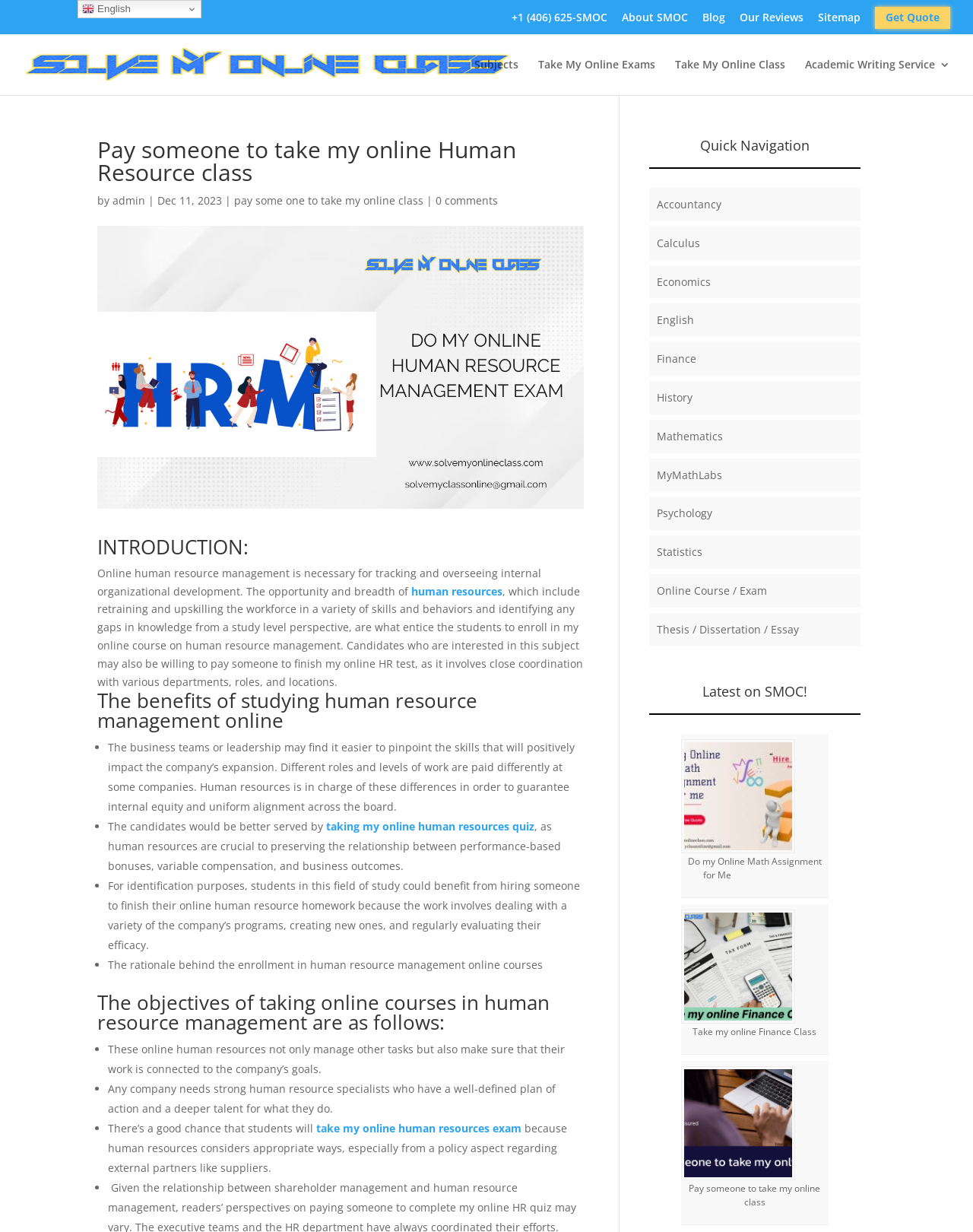Locate the bounding box of the UI element described in the following text: "Get Quote".

[0.899, 0.006, 0.977, 0.024]